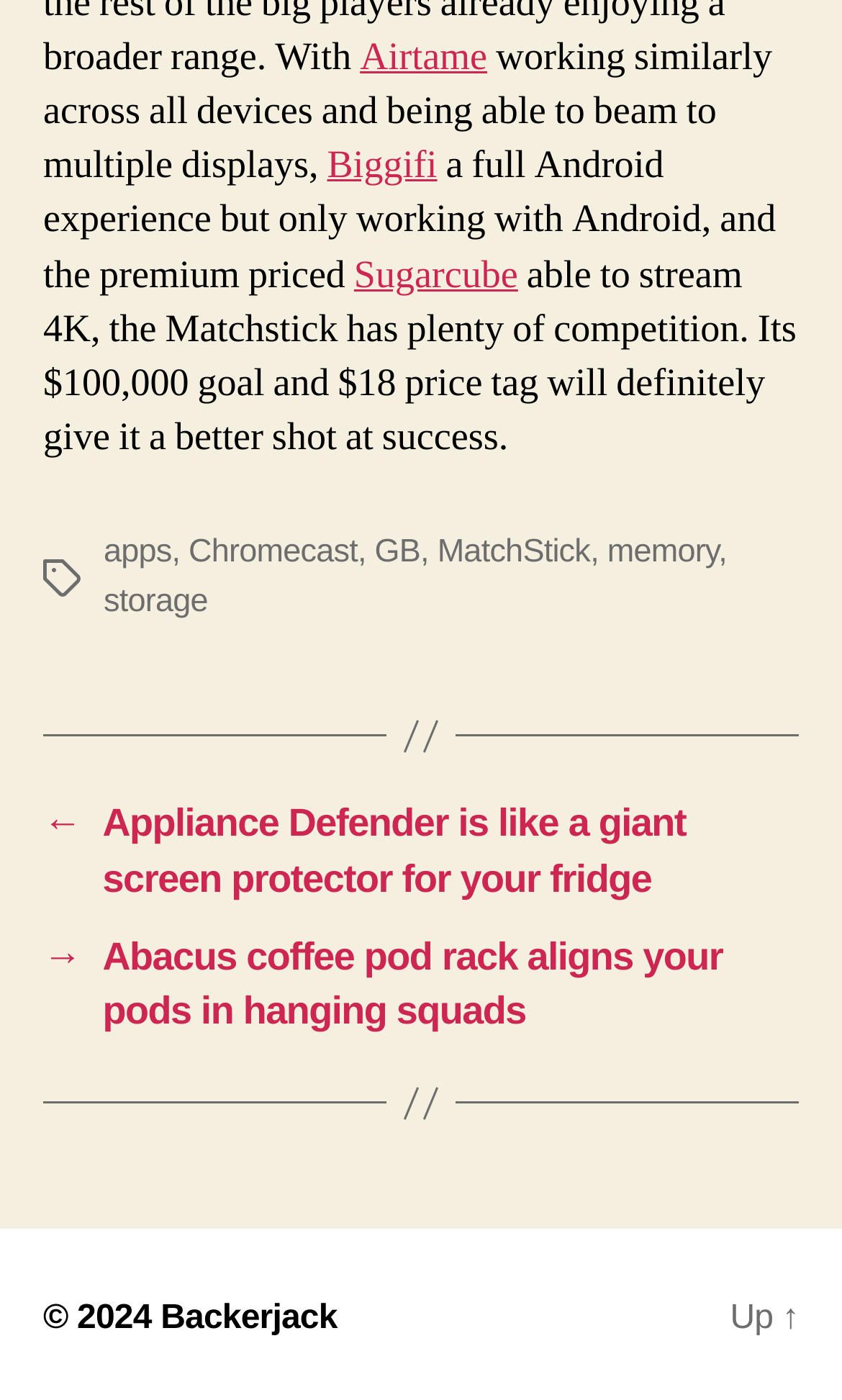Please respond in a single word or phrase: 
What is the price of MatchStick?

$18